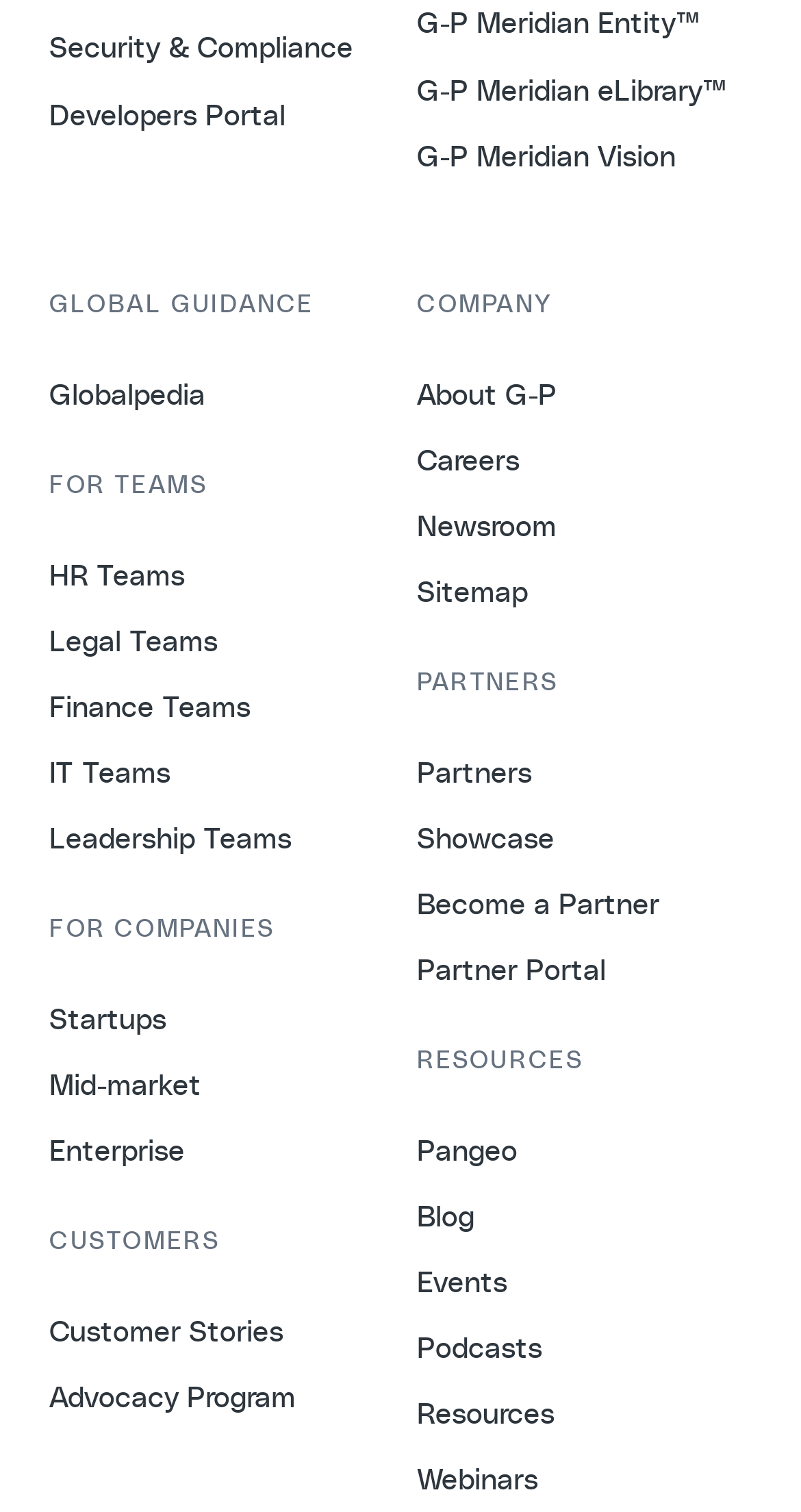Indicate the bounding box coordinates of the element that needs to be clicked to satisfy the following instruction: "Learn more about HR Teams". The coordinates should be four float numbers between 0 and 1, i.e., [left, top, right, bottom].

[0.062, 0.369, 0.231, 0.391]